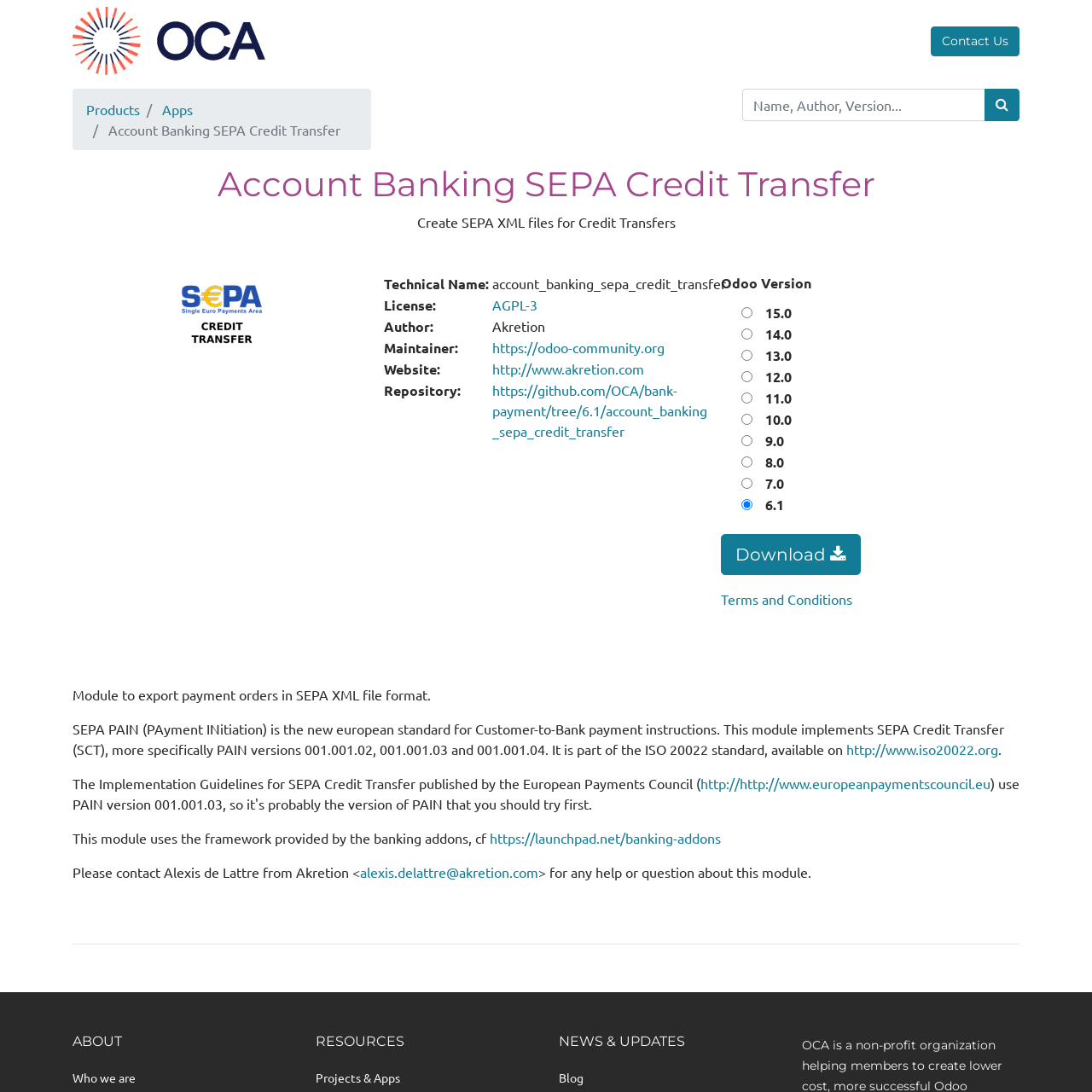Specify the bounding box coordinates of the area to click in order to follow the given instruction: "View the 'ABOUT' page."

[0.324, 0.023, 0.389, 0.052]